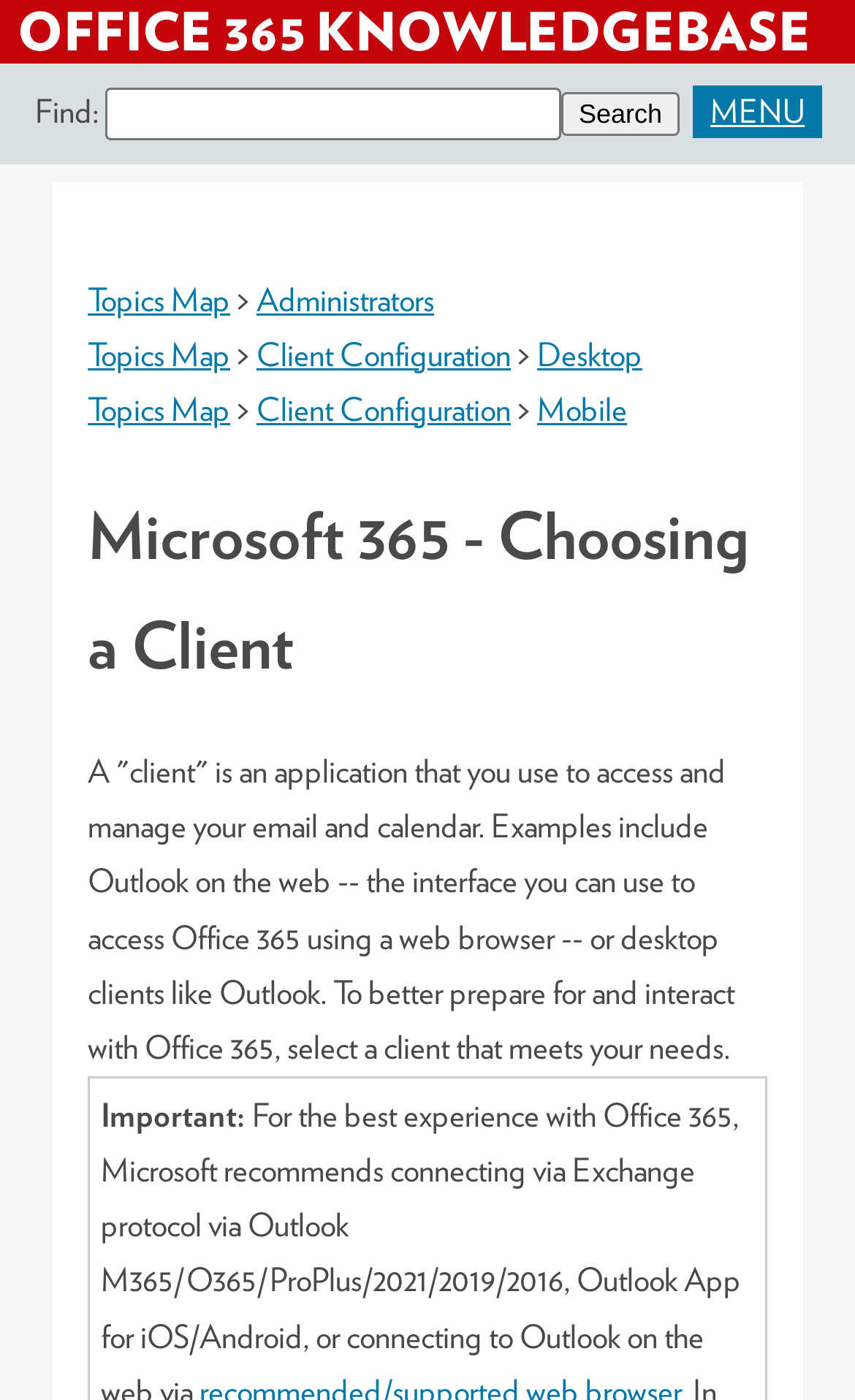Describe all visible elements and their arrangement on the webpage.

The webpage is titled "Office 365 Knowledgebase" and has a prominent heading with the same text at the top. Below the heading, there is a search bar that spans almost the entire width of the page, with a label "Find:" and a text box to input search queries. The search bar also includes a "Search" button and a "MENU" link.

To the right of the search bar, there are several links arranged vertically, including "Topics Map", "Administrators", "Client Configuration", "Desktop", and "Mobile". Each of these links is preceded by a "Topics Map" link and a ">" symbol.

Below the search bar and the links, there is a heading that reads "Microsoft 365 - Choosing a Client". This heading is followed by a block of text that explains what a client is in the context of Office 365, providing examples of different types of clients, such as Outlook on the web and desktop clients like Outlook. The text also advises users to select a client that meets their needs.